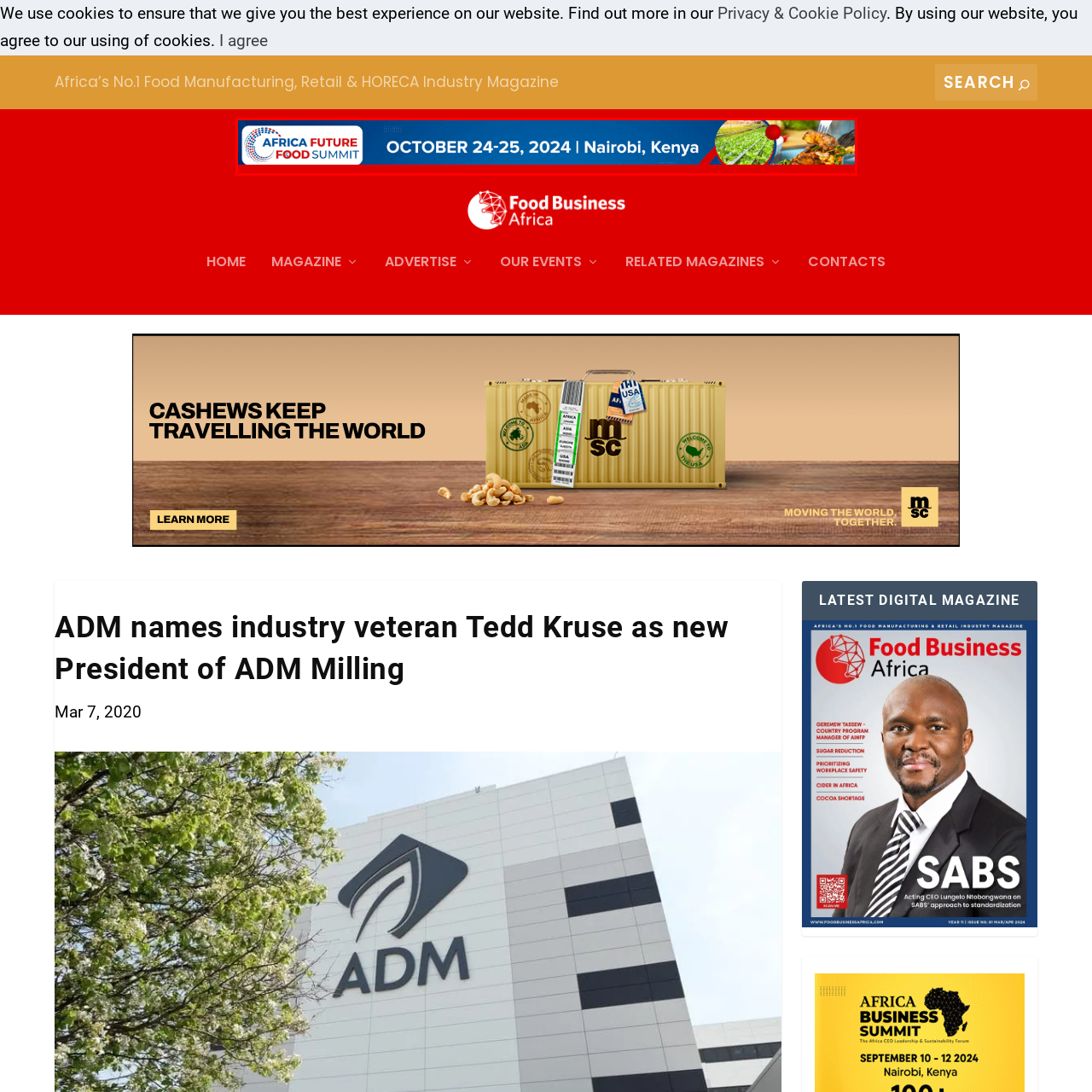Elaborate on the scene depicted inside the red bounding box.

The image promotes the "Africa Future Food Summit," scheduled for October 24-25, 2024, in Nairobi, Kenya. The vibrant design features a blue background and bold red accents, which highlight the event's name prominently. The summit aims to address the future of food in Africa, bringing together industry leaders, innovators, and stakeholders to discuss sustainable practices and advancements in food production and distribution. Accompanying the text are images of fresh produce and prepared dishes, symbolizing the diversity and richness of African cuisine. This event promises to be a key gathering for those interested in the evolving agricultural landscape of the continent.